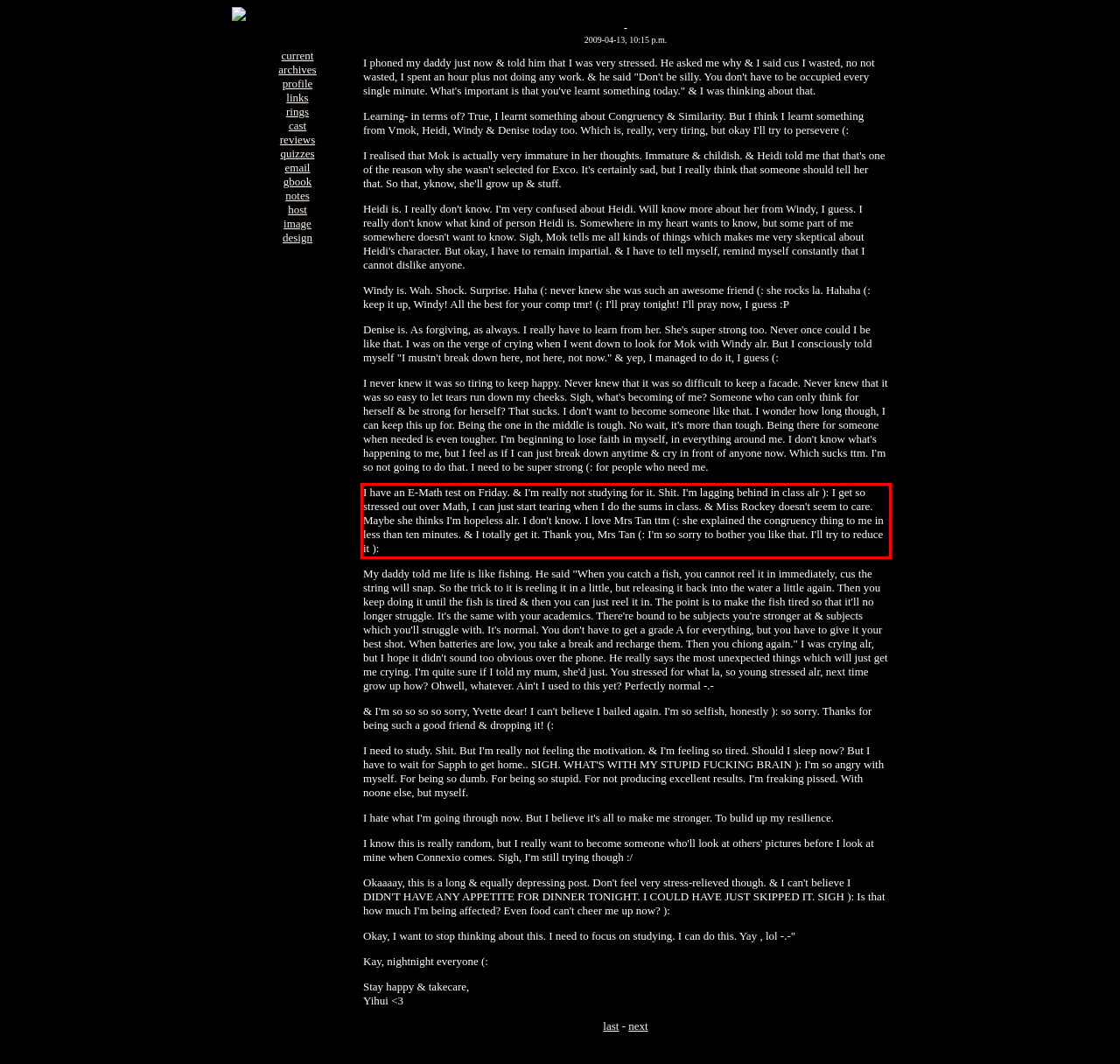You have a screenshot of a webpage with a red bounding box. Identify and extract the text content located inside the red bounding box.

I have an E-Math test on Friday. & I'm really not studying for it. Shit. I'm lagging behind in class alr ): I get so stressed out over Math, I can just start tearing when I do the sums in class. & Miss Rockey doesn't seem to care. Maybe she thinks I'm hopeless alr. I don't know. I love Mrs Tan ttm (: she explained the congruency thing to me in less than ten minutes. & I totally get it. Thank you, Mrs Tan (: I'm so sorry to bother you like that. I'll try to reduce it ):